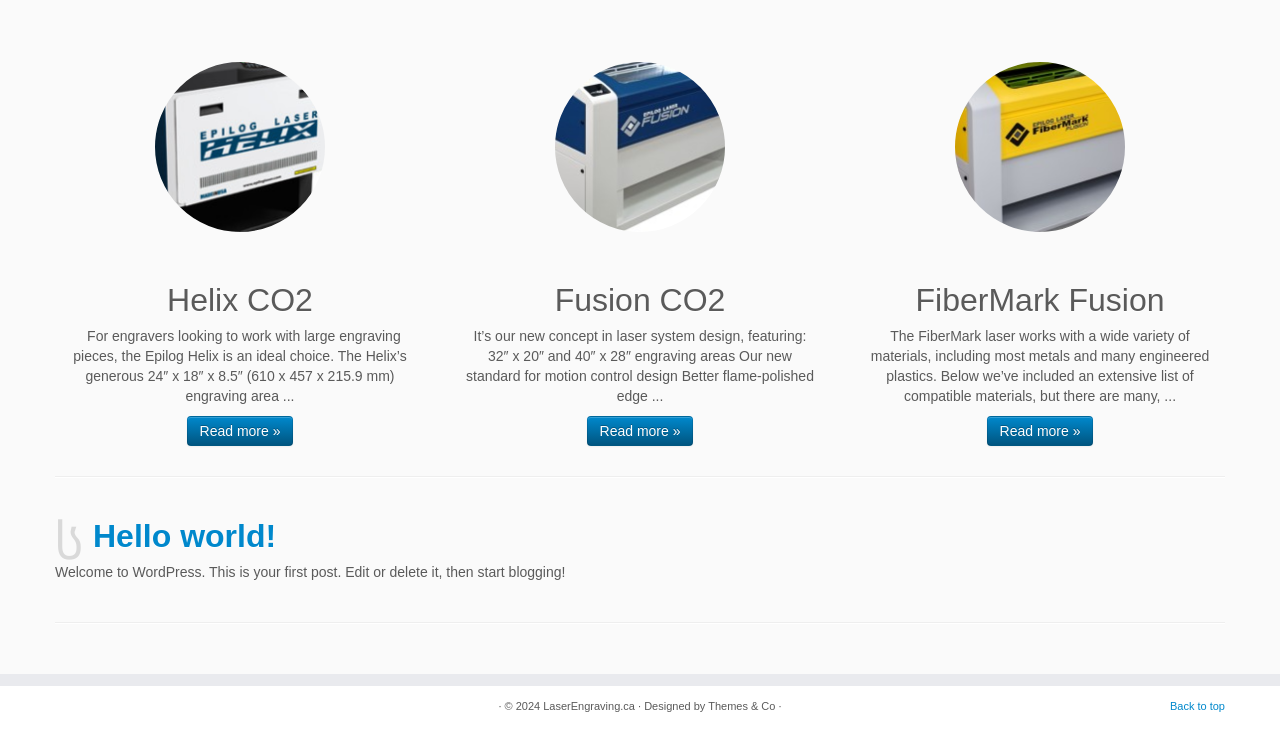Find the bounding box coordinates of the UI element according to this description: "LaserEngraving.ca".

[0.424, 0.951, 0.496, 0.967]